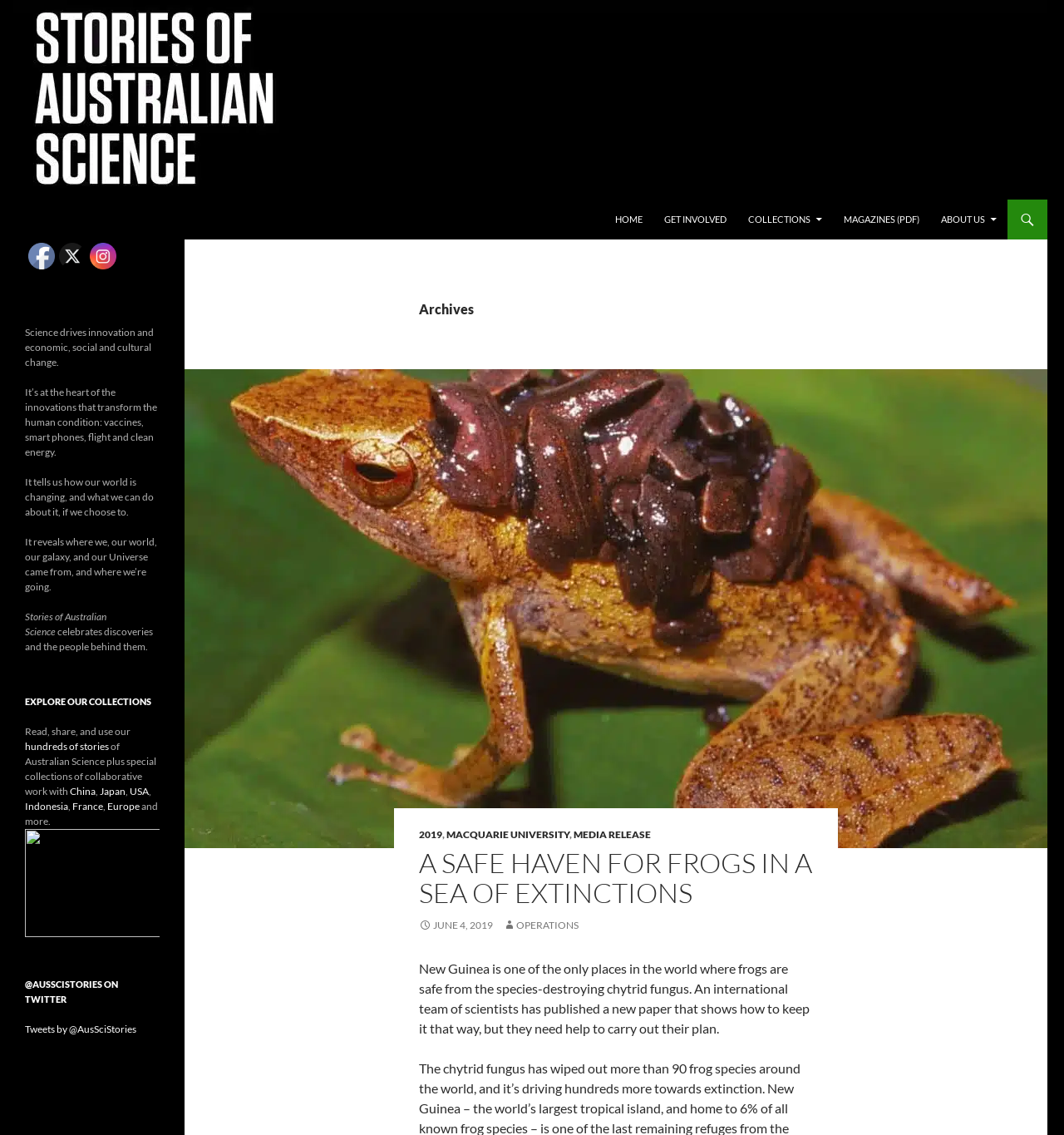Please give a short response to the question using one word or a phrase:
What is the purpose of the website?

Celebrate discoveries and people behind them